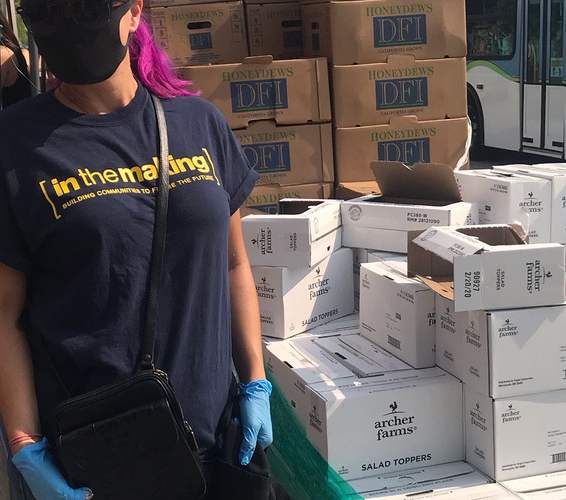What is written on the woman's navy t-shirt?
Give a detailed response to the question by analyzing the screenshot.

The woman wears a navy t-shirt with a clear message that reflects a strong community-oriented theme, which is '[in the making] BUILDING COMMITMENT TO THE FUTURE', emphasizing the importance of community initiatives.